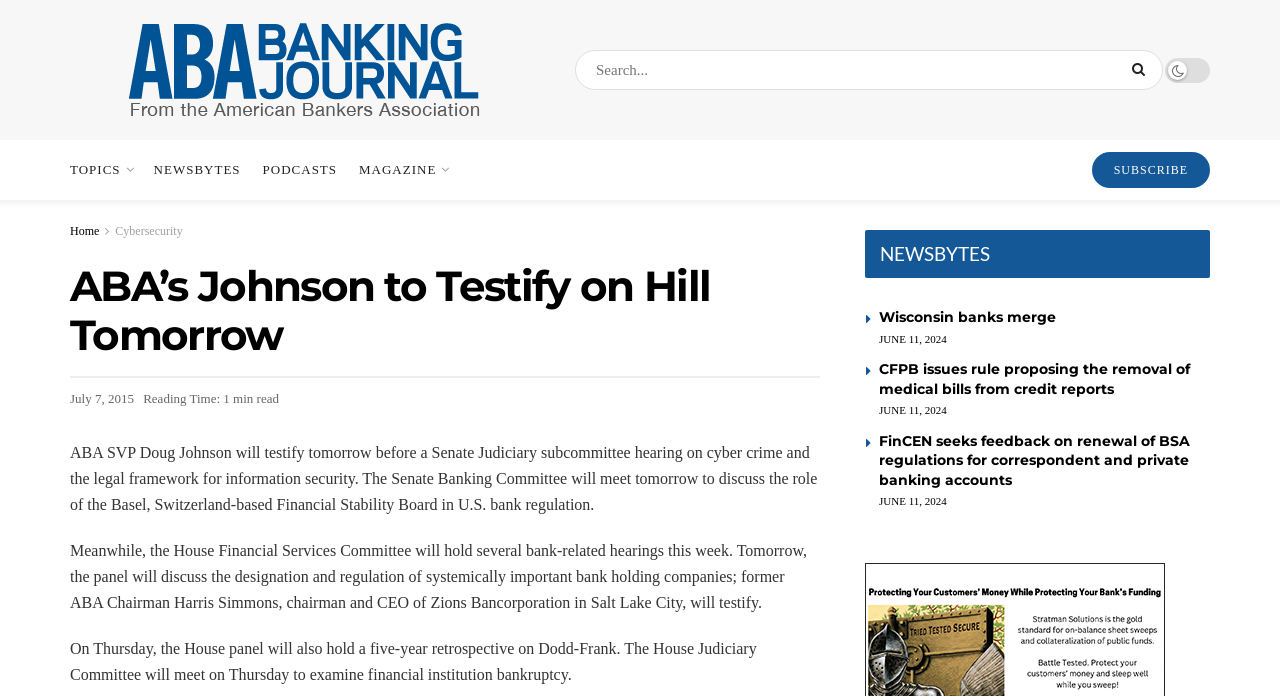Please identify the coordinates of the bounding box that should be clicked to fulfill this instruction: "View article about Wisconsin banks merge".

[0.687, 0.443, 0.825, 0.468]